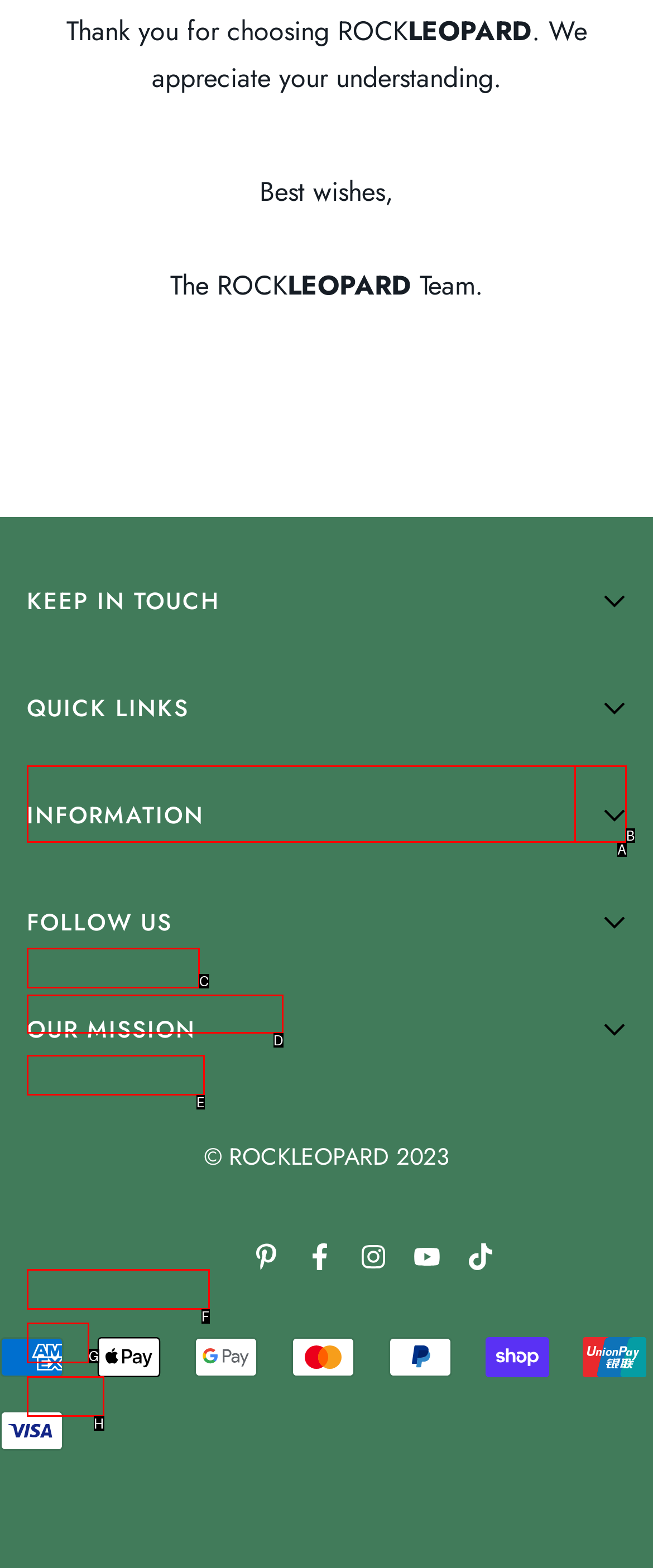Find the HTML element that corresponds to the description: info@rockleopard.com. Indicate your selection by the letter of the appropriate option.

D